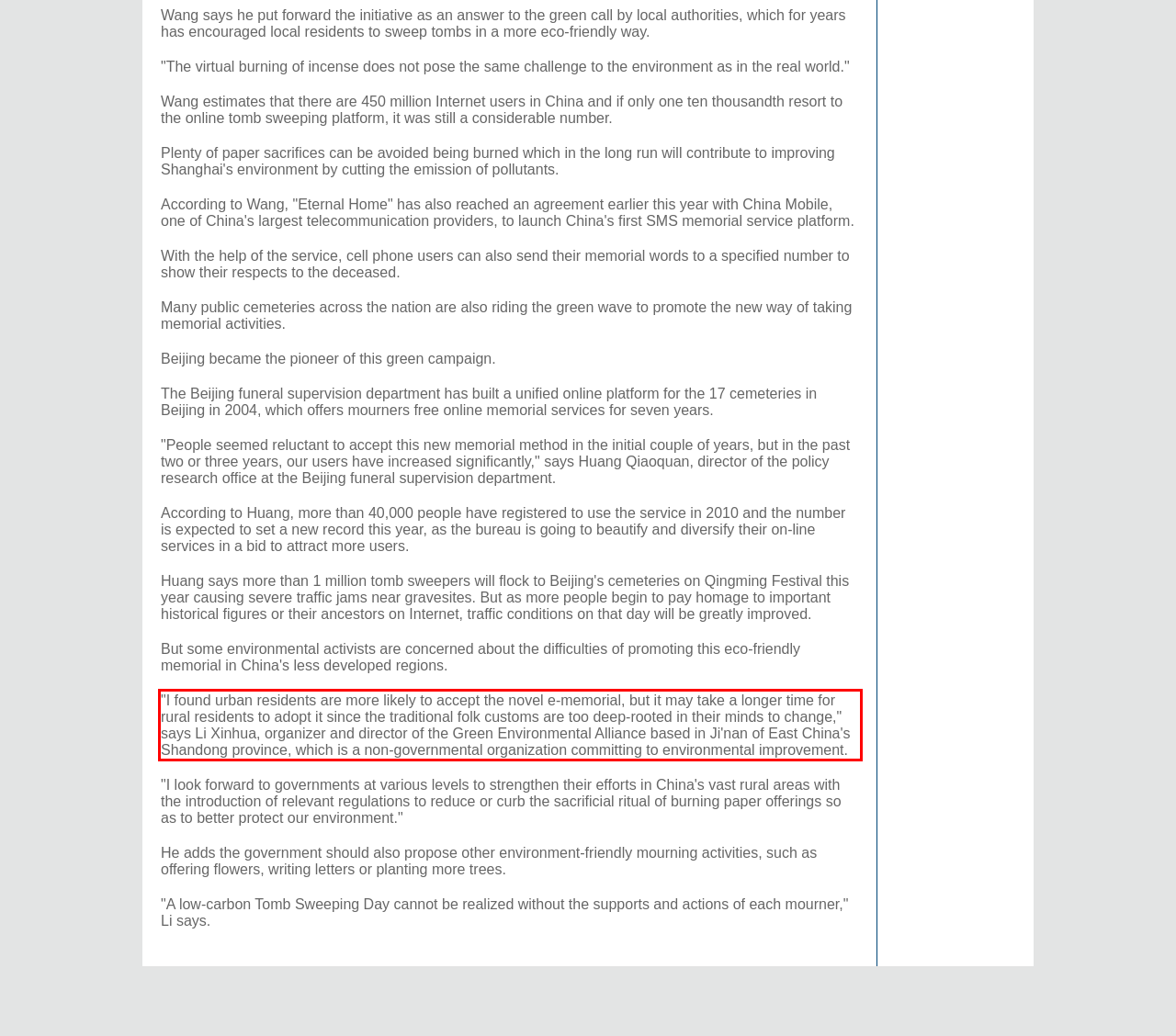Given the screenshot of the webpage, identify the red bounding box, and recognize the text content inside that red bounding box.

"I found urban residents are more likely to accept the novel e-memorial, but it may take a longer time for rural residents to adopt it since the traditional folk customs are too deep-rooted in their minds to change," says Li Xinhua, organizer and director of the Green Environmental Alliance based in Ji'nan of East China's Shandong province, which is a non-governmental organization committing to environmental improvement.